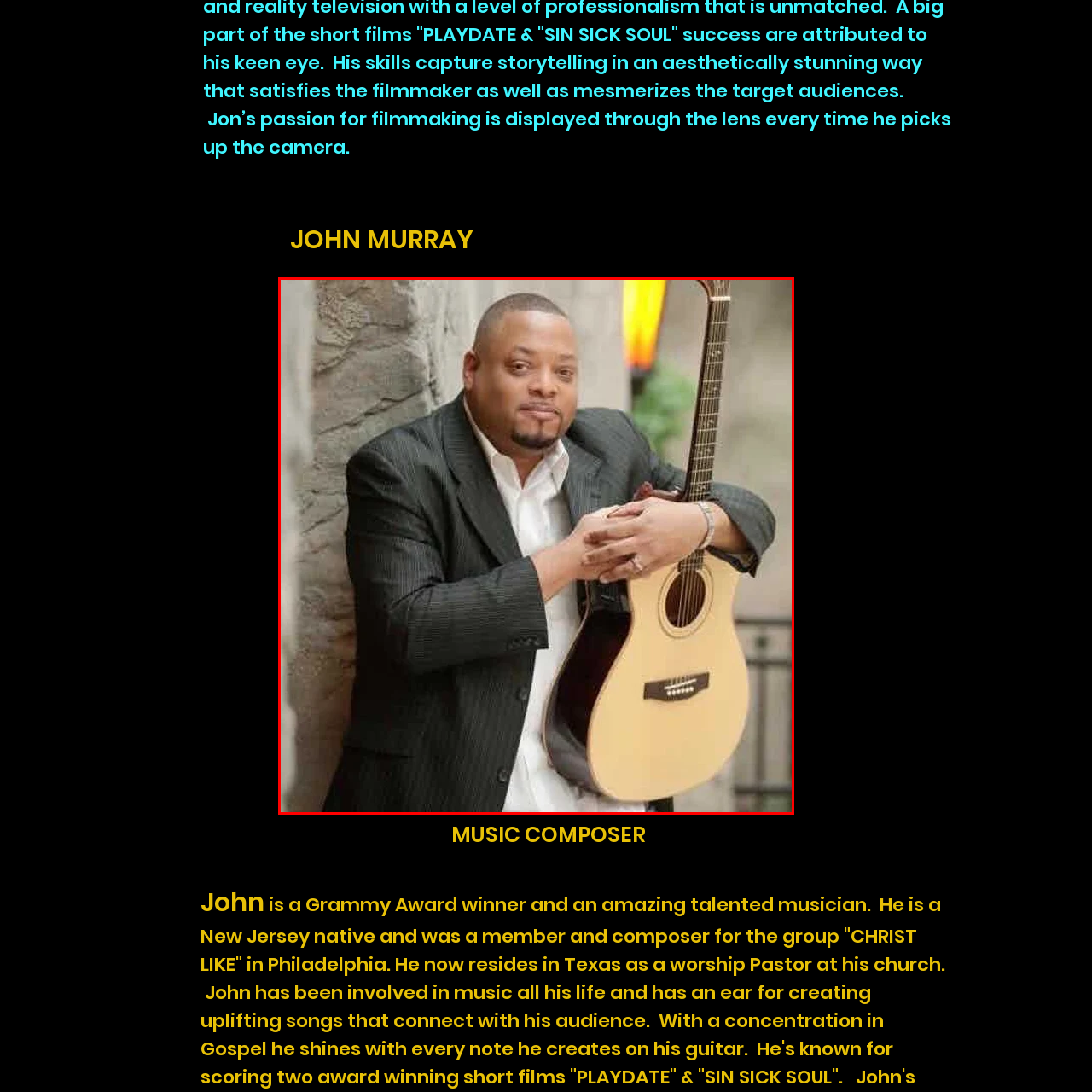Analyze the image highlighted by the red bounding box and give a one-word or phrase answer to the query: What is the musician leaning against?

Textured stone wall